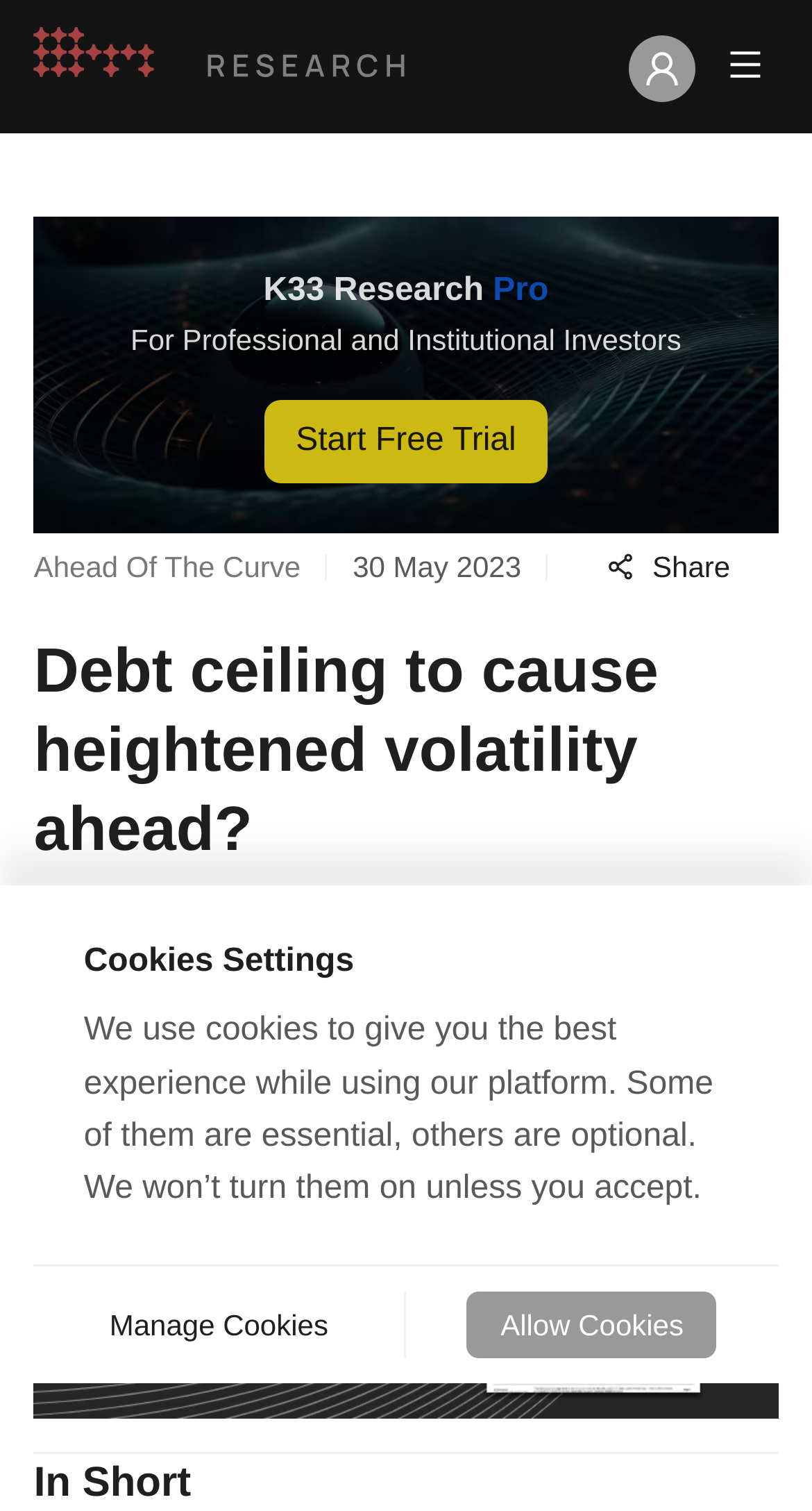What is the date mentioned in the article?
Please provide a single word or phrase in response based on the screenshot.

30 May 2023